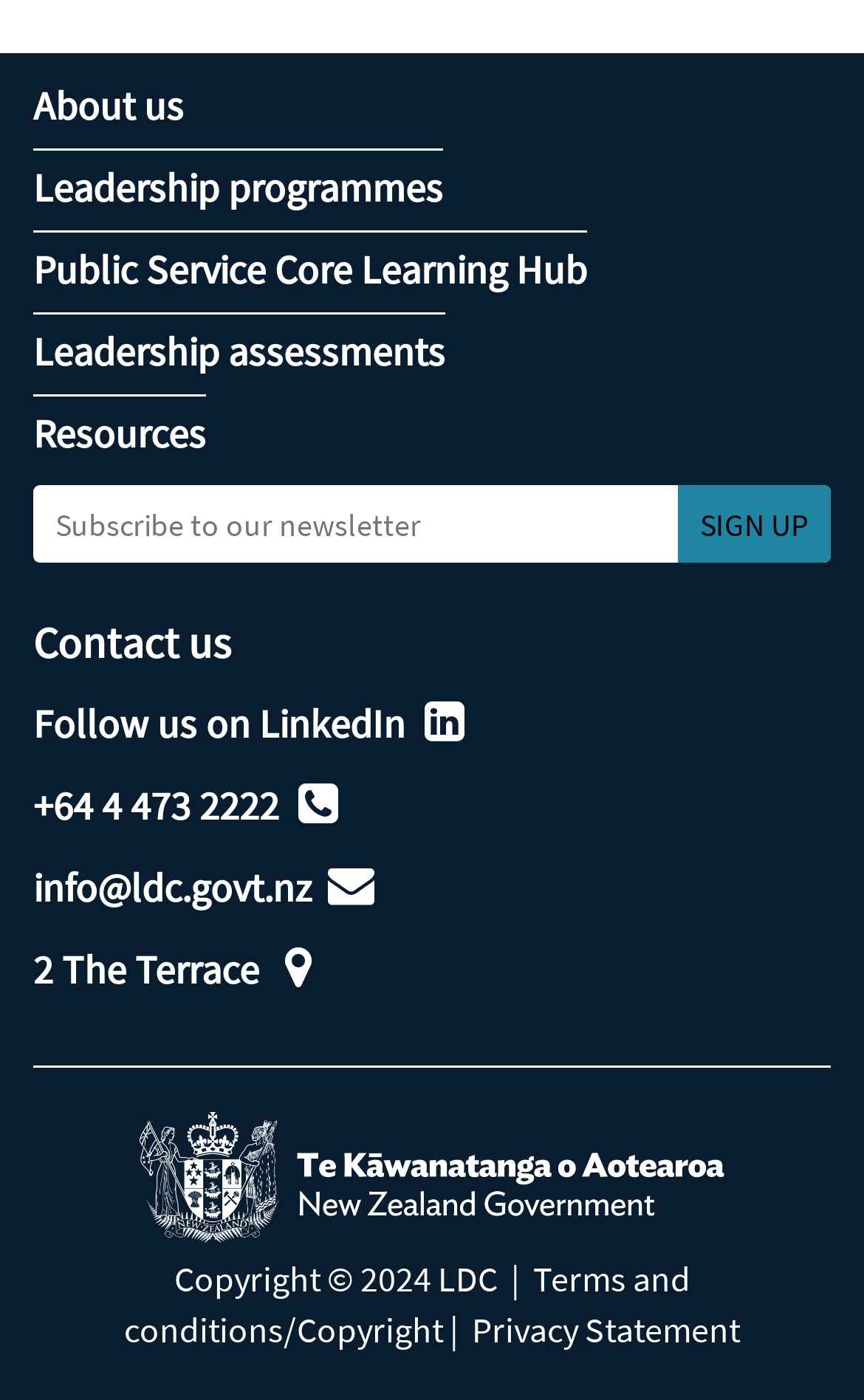Please determine the bounding box coordinates of the element's region to click in order to carry out the following instruction: "Read 'Aaron Waldeck ordained as the archdiocese’s newest...'". The coordinates should be four float numbers between 0 and 1, i.e., [left, top, right, bottom].

None